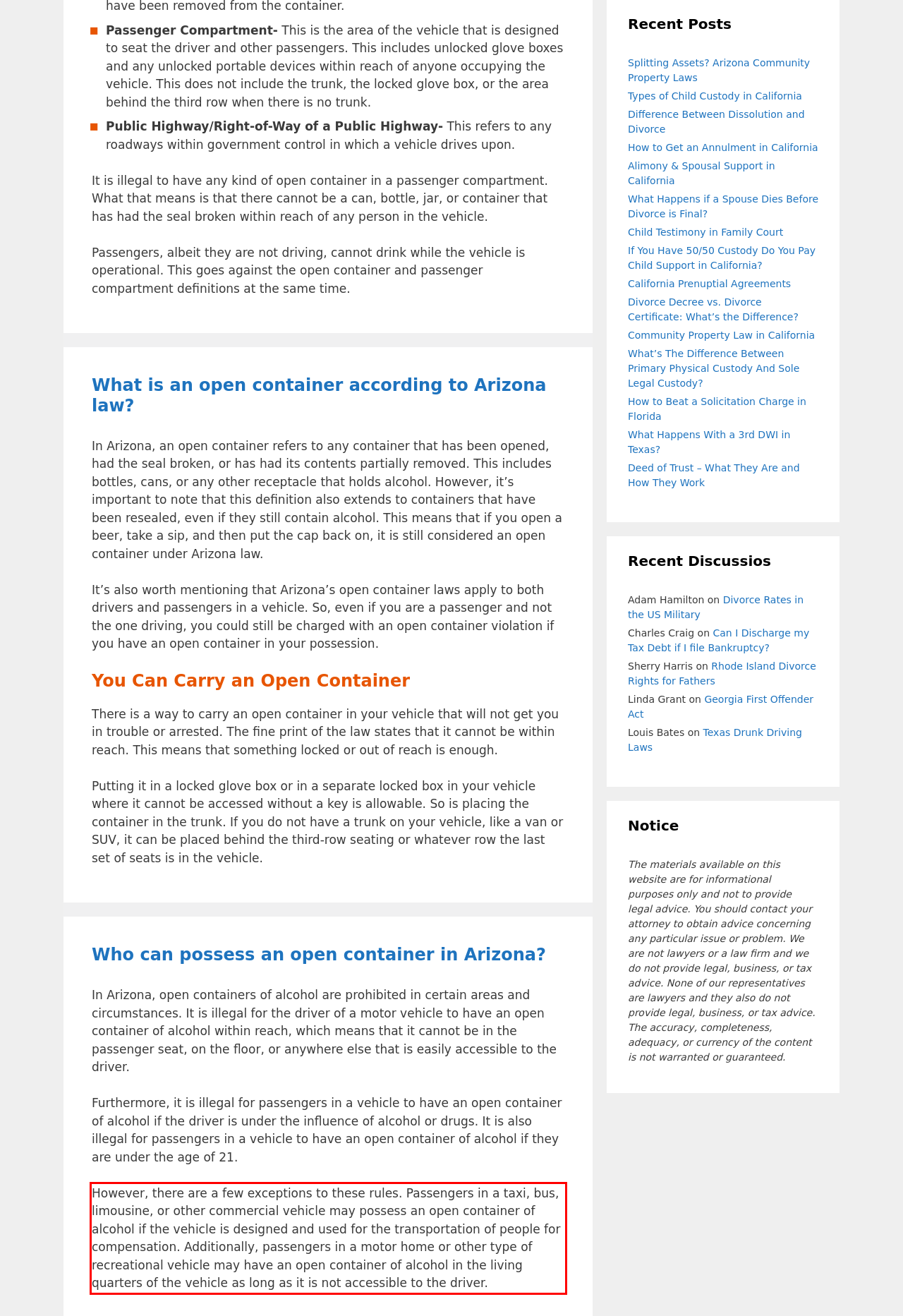View the screenshot of the webpage and identify the UI element surrounded by a red bounding box. Extract the text contained within this red bounding box.

However, there are a few exceptions to these rules. Passengers in a taxi, bus, limousine, or other commercial vehicle may possess an open container of alcohol if the vehicle is designed and used for the transportation of people for compensation. Additionally, passengers in a motor home or other type of recreational vehicle may have an open container of alcohol in the living quarters of the vehicle as long as it is not accessible to the driver.